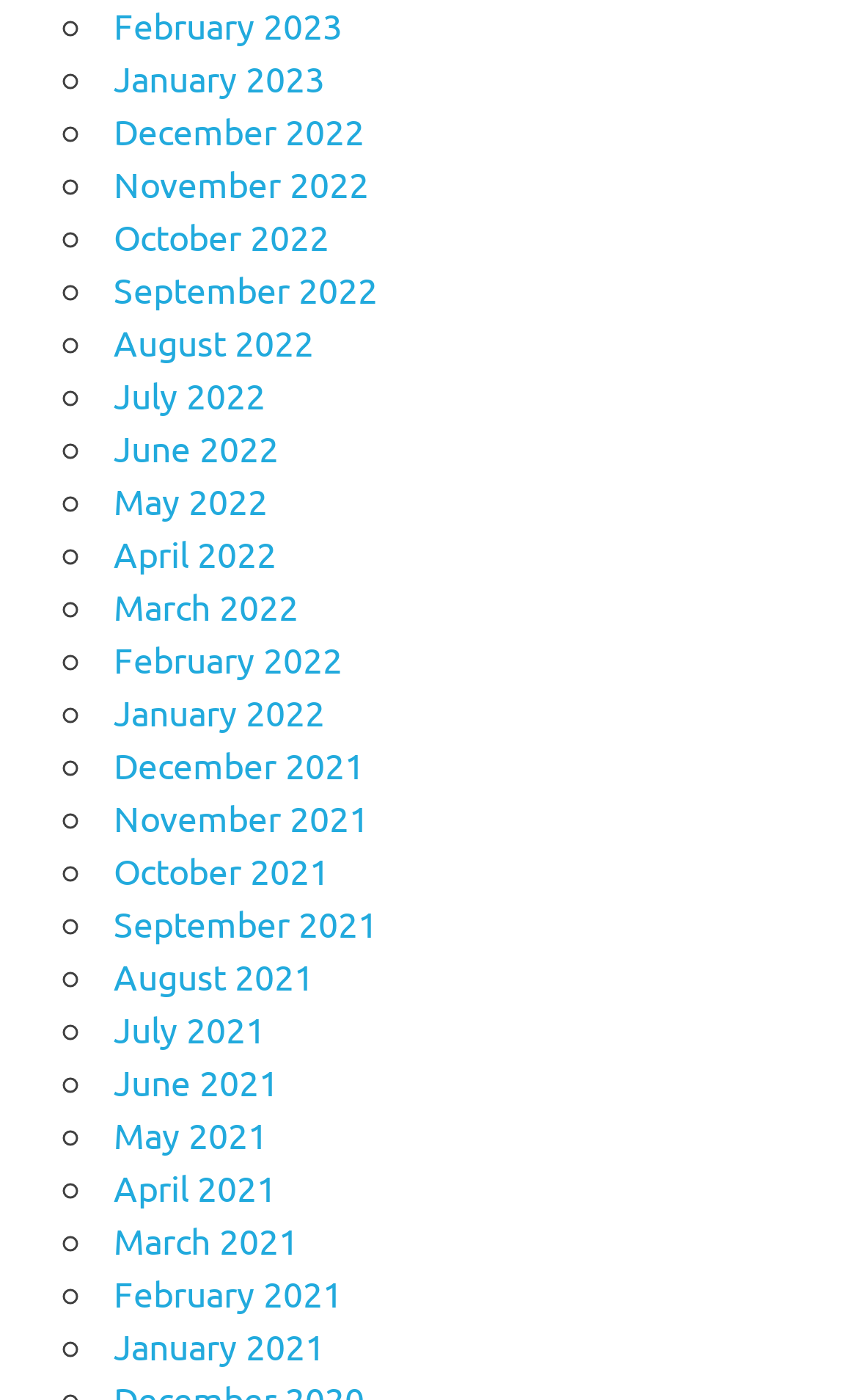Bounding box coordinates are to be given in the format (top-left x, top-left y, bottom-right x, bottom-right y). All values must be floating point numbers between 0 and 1. Provide the bounding box coordinate for the UI element described as: April 2022

[0.133, 0.38, 0.323, 0.411]